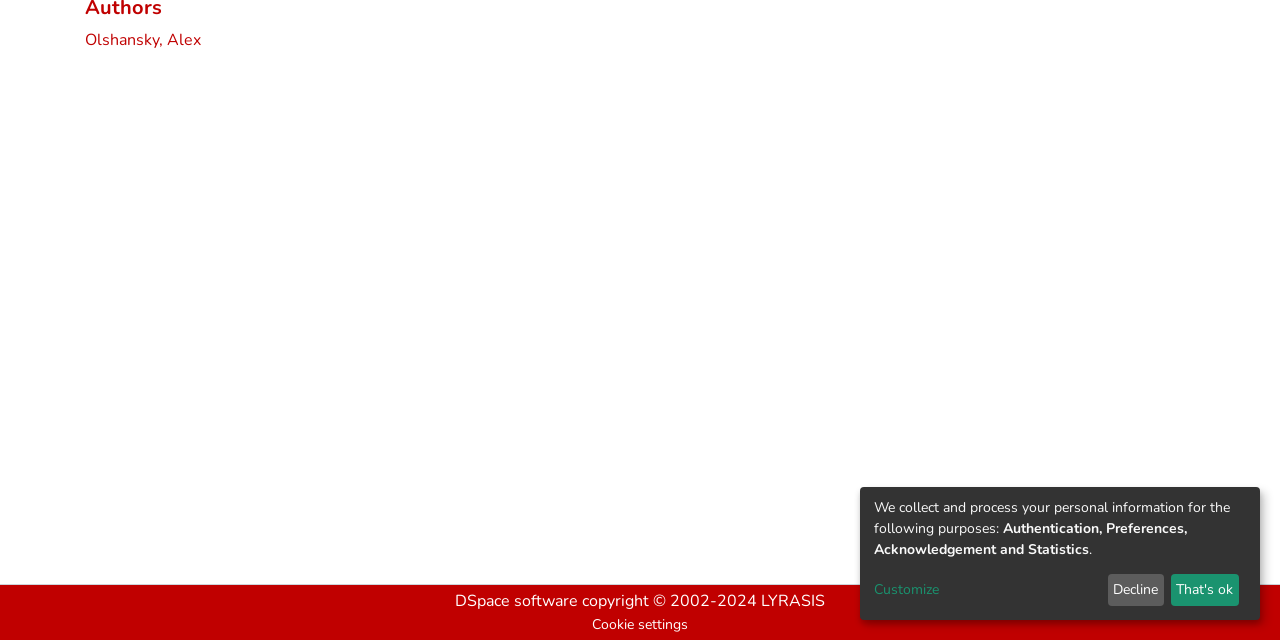Bounding box coordinates should be provided in the format (top-left x, top-left y, bottom-right x, bottom-right y) with all values between 0 and 1. Identify the bounding box for this UI element: Olshansky, Alex

[0.066, 0.045, 0.157, 0.079]